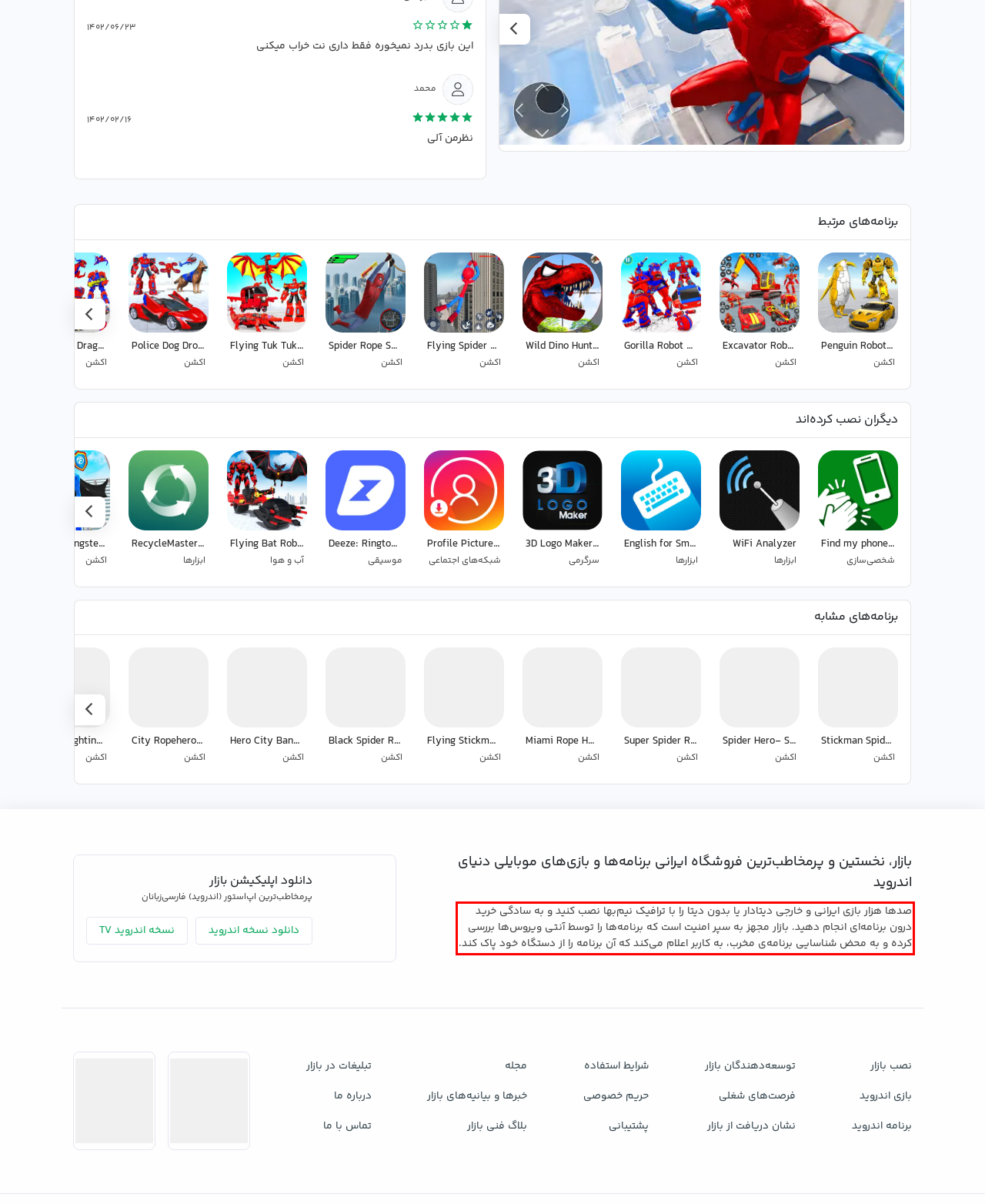Locate the red bounding box in the provided webpage screenshot and use OCR to determine the text content inside it.

صد‌ها هزار بازی ایرانی و خارجی دیتادار یا بدون دیتا را با ترافیک نیم‌بها نصب کنید و به سادگی خرید درون‌ برنامه‌ای انجام دهید. بازار مجهز به سپر امنیت است که برنامه‌ها را توسط آنتی ویروس‌ها بررسی کرده و به محض شناسایی برنامه‌ی مخرب، به کاربر اعلام می‌کند که آن برنامه را از دستگاه خود پاک کند.